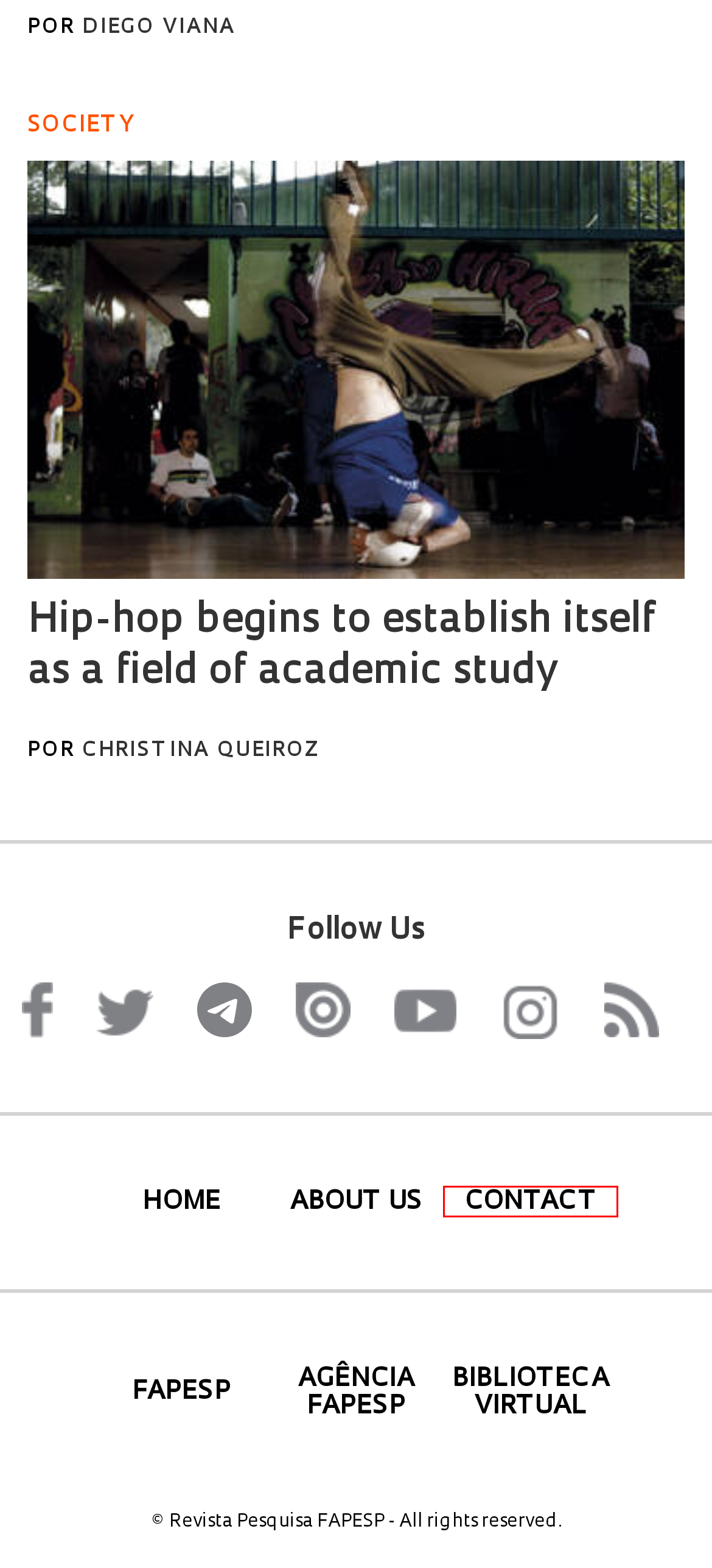Given a webpage screenshot with a UI element marked by a red bounding box, choose the description that best corresponds to the new webpage that will appear after clicking the element. The candidates are:
A. Talk to us : Revista Pesquisa Fapesp
B. Agência FAPESP
C. Luz no fim da pista : Revista Pesquisa Fapesp
D. En búsqueda de la levedad : Revista Pesquisa Fapesp
E. Technology : Revista Pesquisa Fapesp
F. About us : Revista Pesquisa Fapesp
G. Fabrício Marques : Revista Pesquisa Fapesp
H. S&T Policy : Revista Pesquisa Fapesp

A